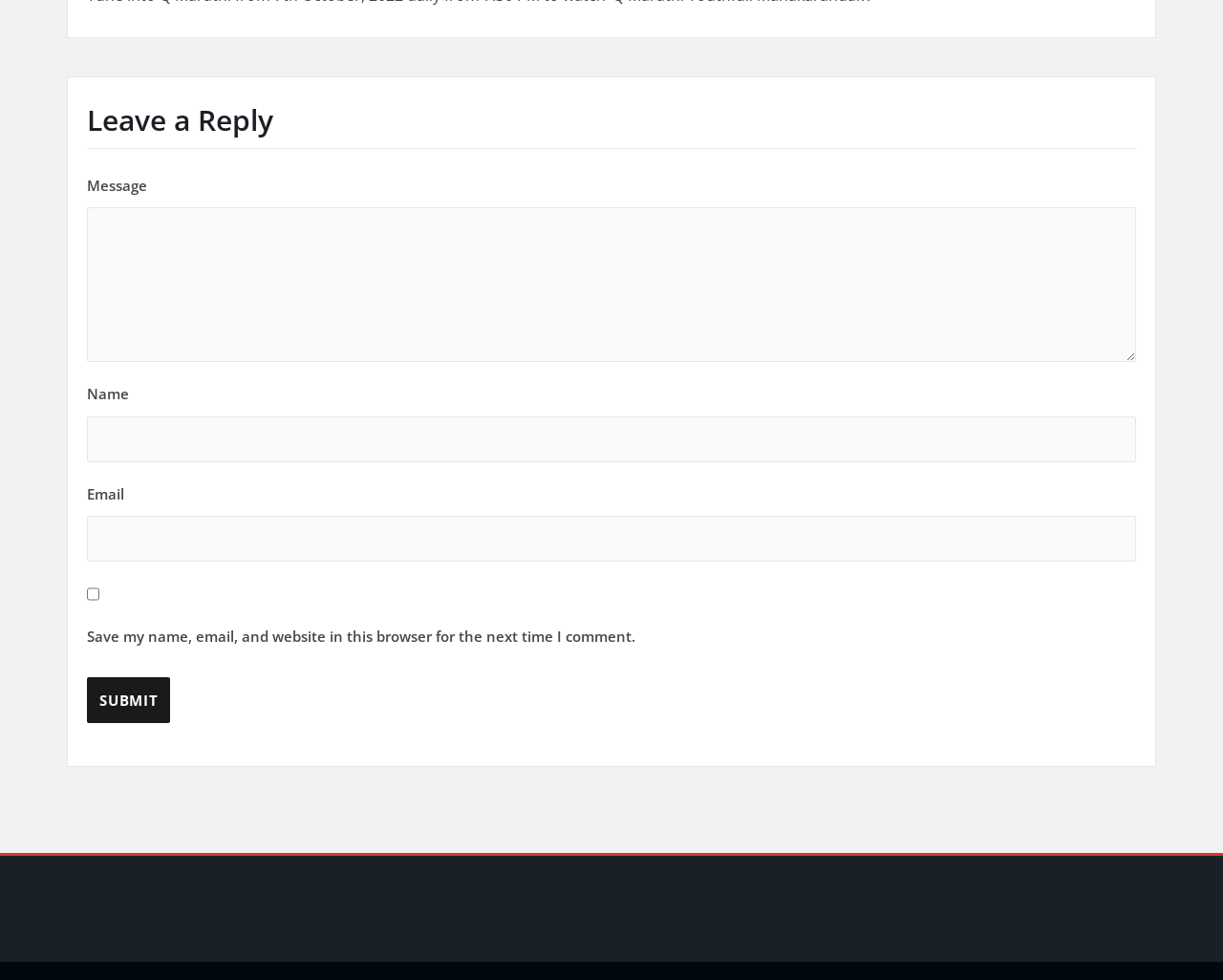Extract the bounding box for the UI element that matches this description: "name="submit" value="Submit"".

[0.071, 0.691, 0.139, 0.738]